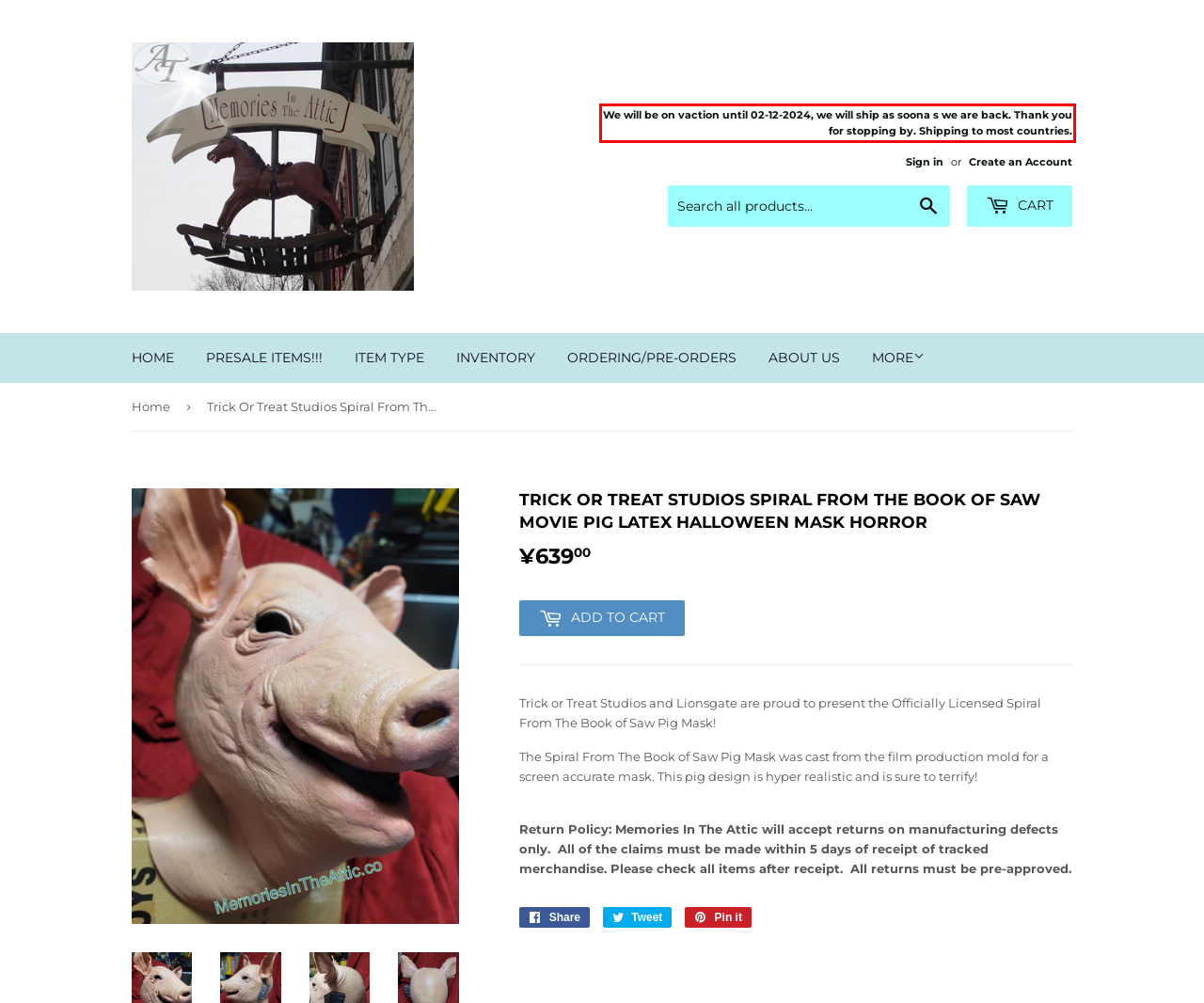Analyze the screenshot of the webpage and extract the text from the UI element that is inside the red bounding box.

We will be on vaction until 02-12-2024, we will ship as soona s we are back. Thank you for stopping by. Shipping to most countries.